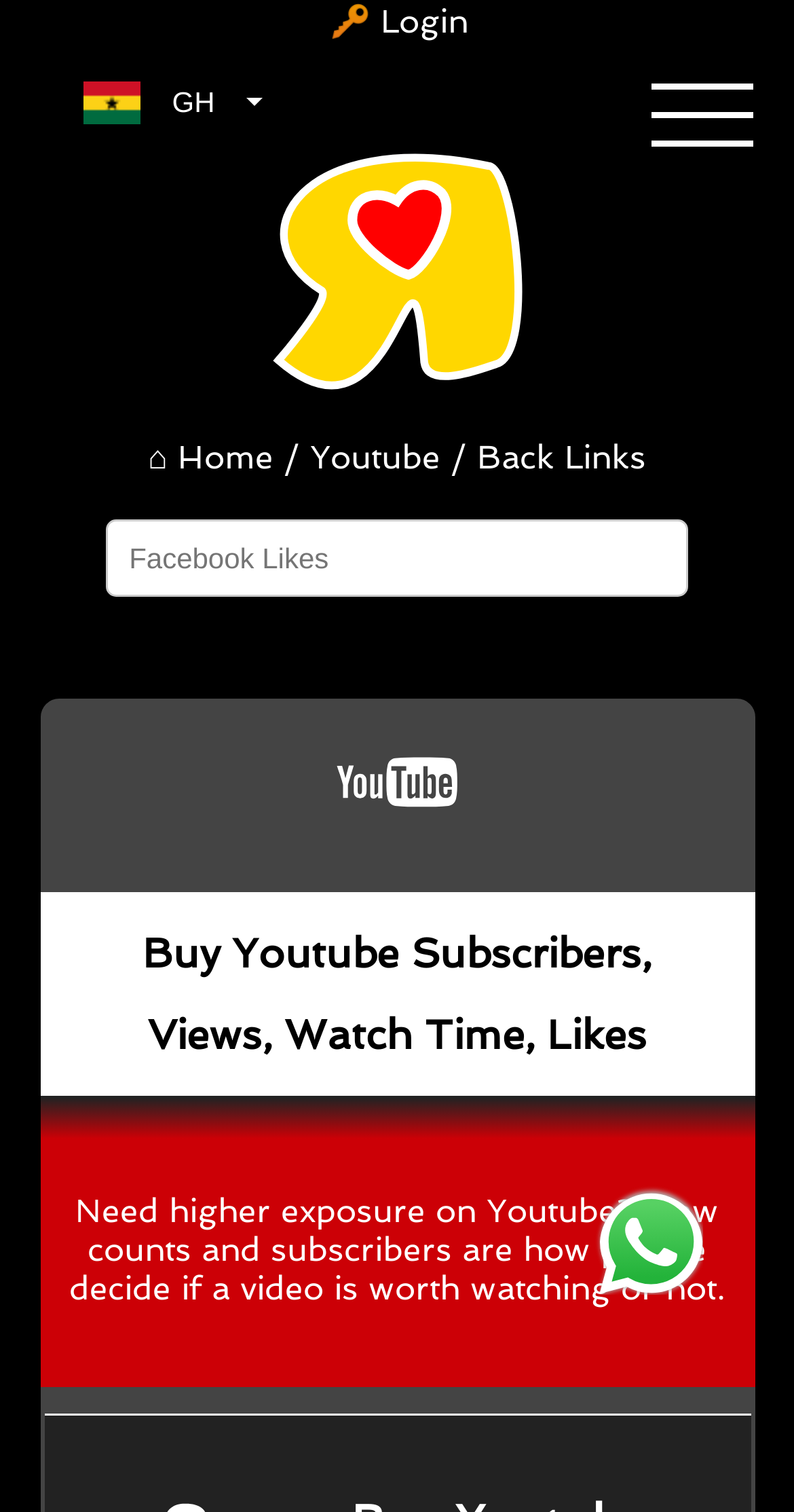What is the contact method provided?
Please interpret the details in the image and answer the question thoroughly.

The link 'Contact us via Whatsapp' indicates that the website provides a contact method through Whatsapp, which allows users to reach out to the website owners or support team through the messaging platform.